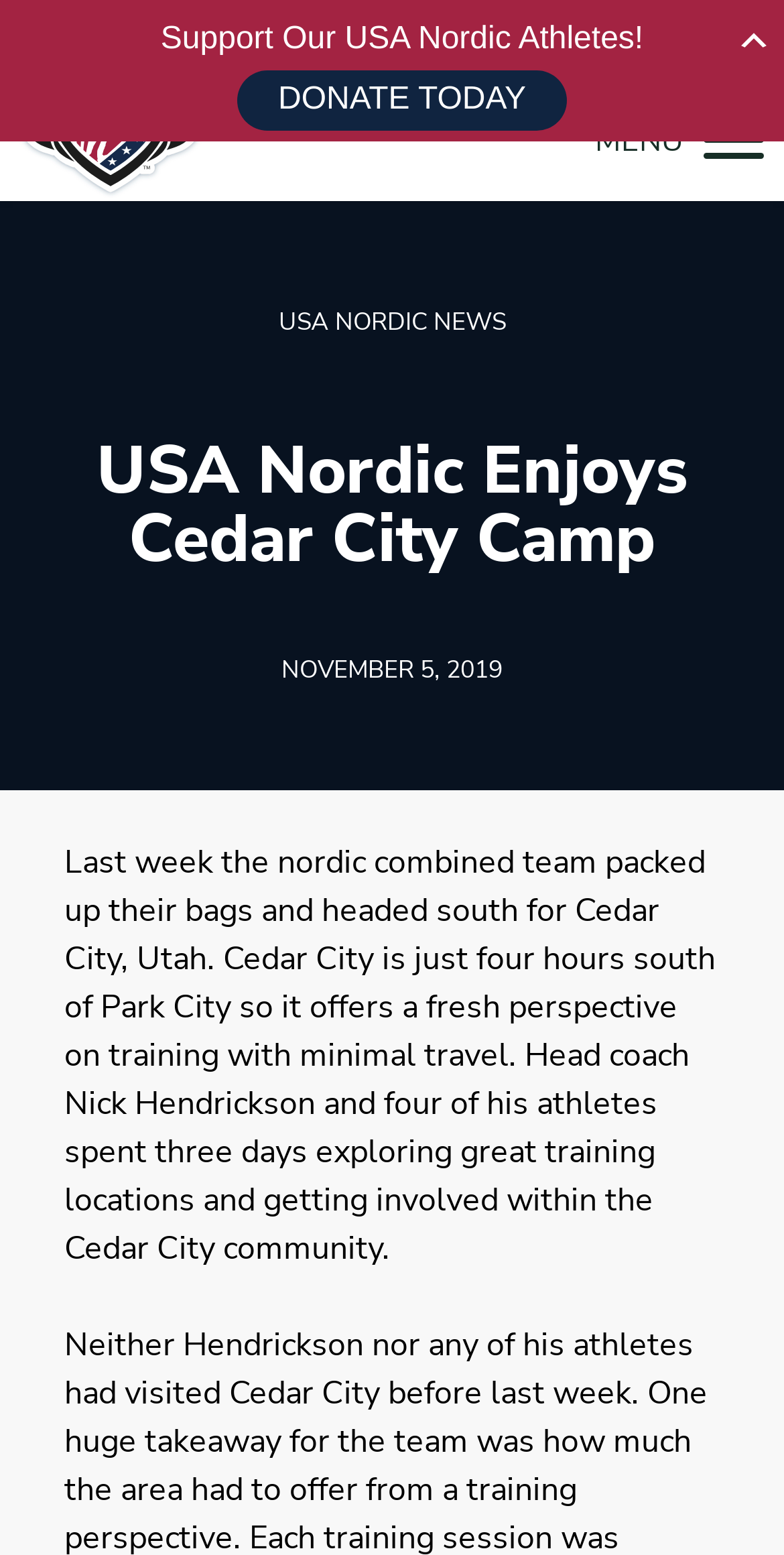Can you determine the bounding box coordinates of the area that needs to be clicked to fulfill the following instruction: "Visit the 'USA Nordic Sport' homepage"?

[0.0, 0.109, 0.282, 0.137]